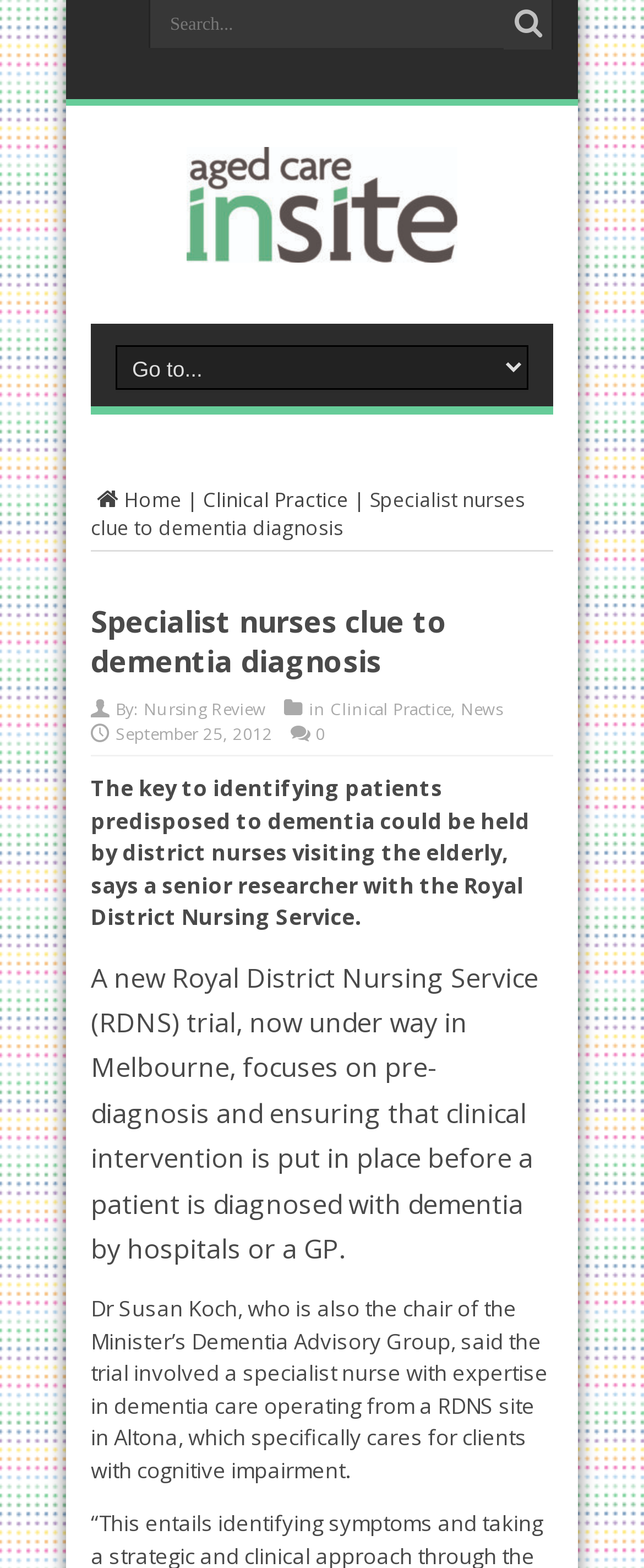What is the name of the website?
Please provide a detailed and thorough answer to the question.

I determined the answer by looking at the heading element with the text 'Aged Care Insite' and the image with the same name, which suggests that it is the name of the website.